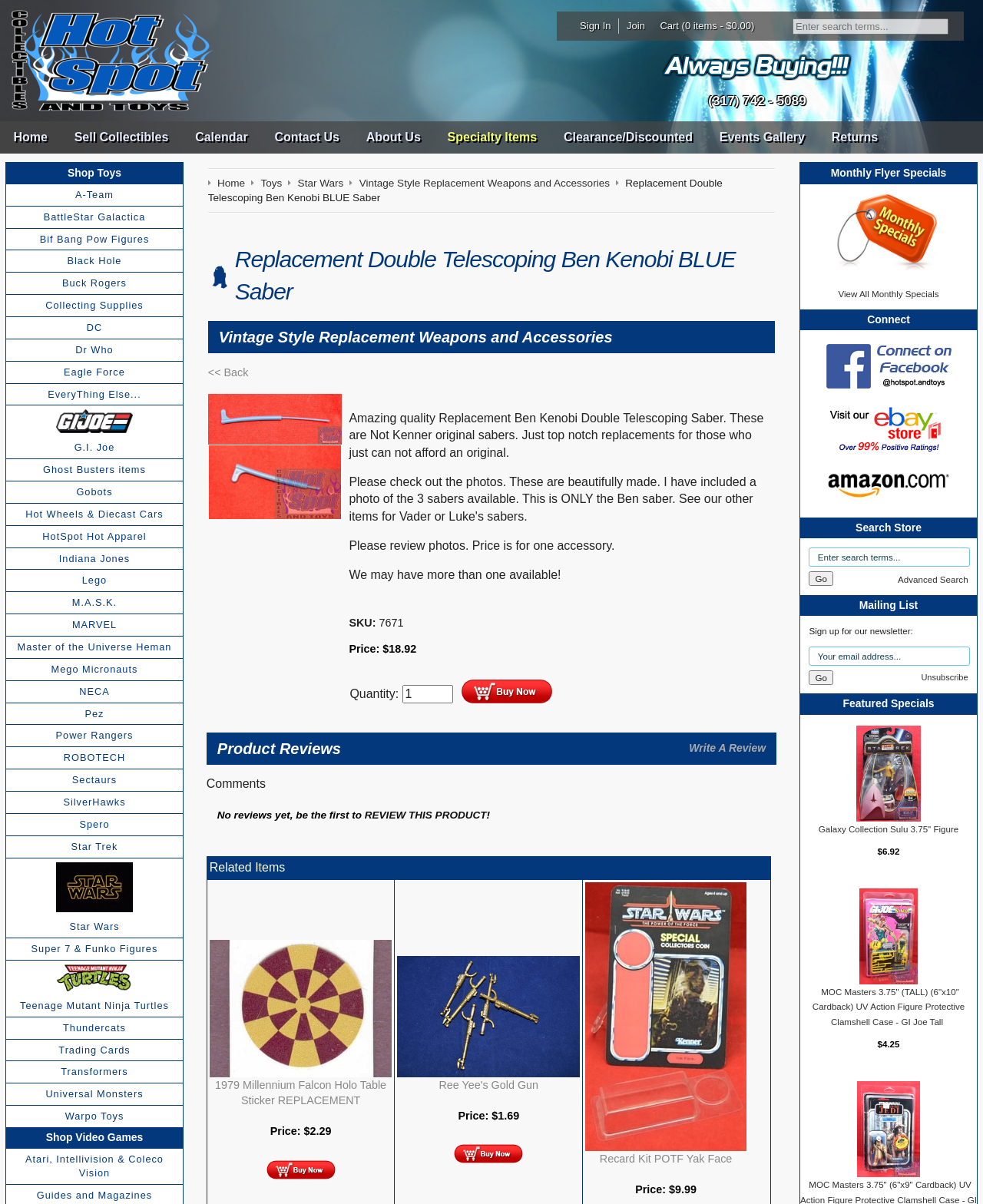What type of toys can be found in this section?
From the image, provide a succinct answer in one word or a short phrase.

Vintage Style Replacement Weapons and Accessories